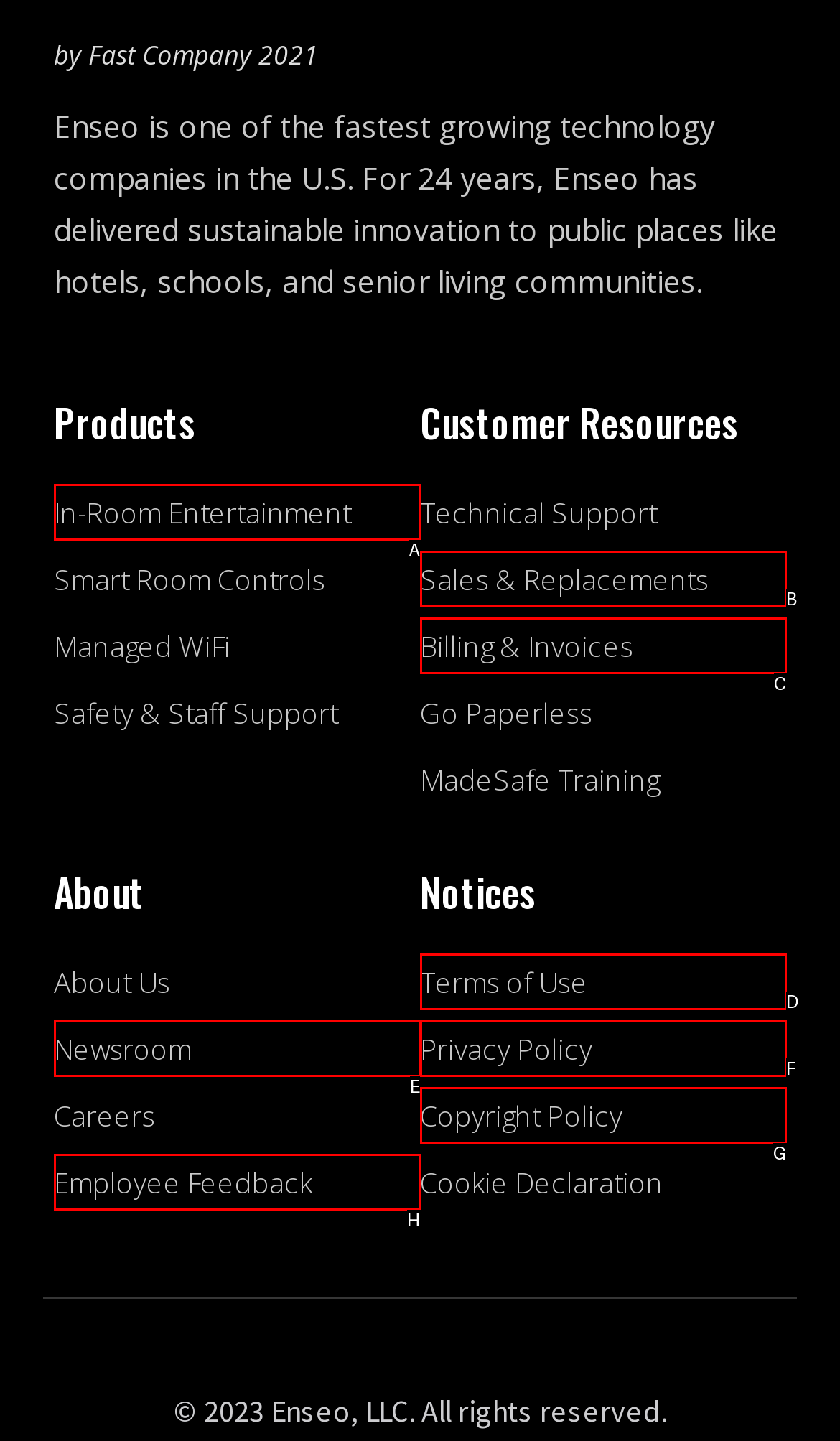Identify which lettered option completes the task: read Terms of Use. Provide the letter of the correct choice.

D